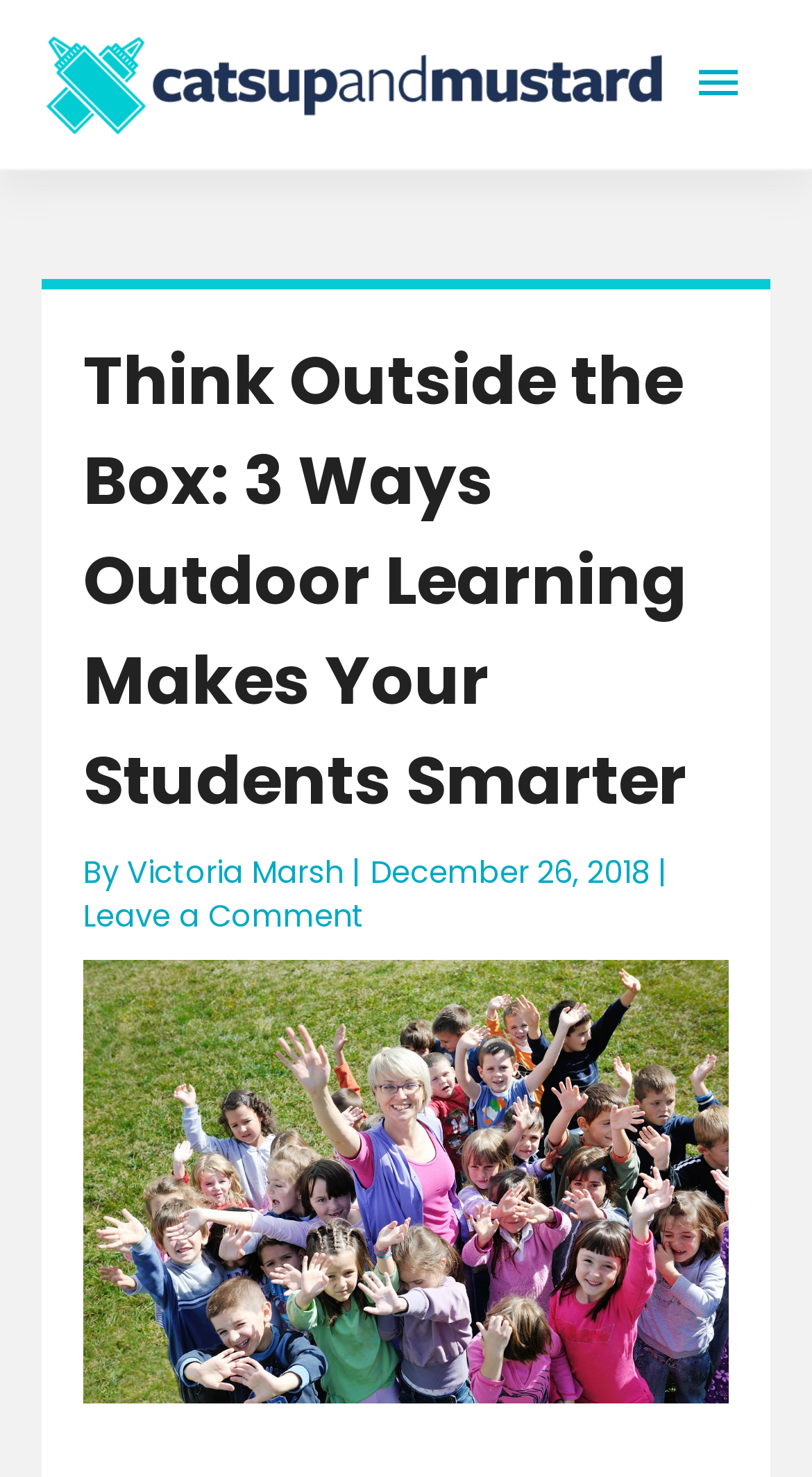Please provide a comprehensive answer to the question below using the information from the image: What is the purpose of the button?

The purpose of the button can be inferred by looking at its description, which is 'Main Menu'. This suggests that the button is used to open the main menu of the website. Additionally, the button's expanded state is set to False, indicating that the menu is not currently open.